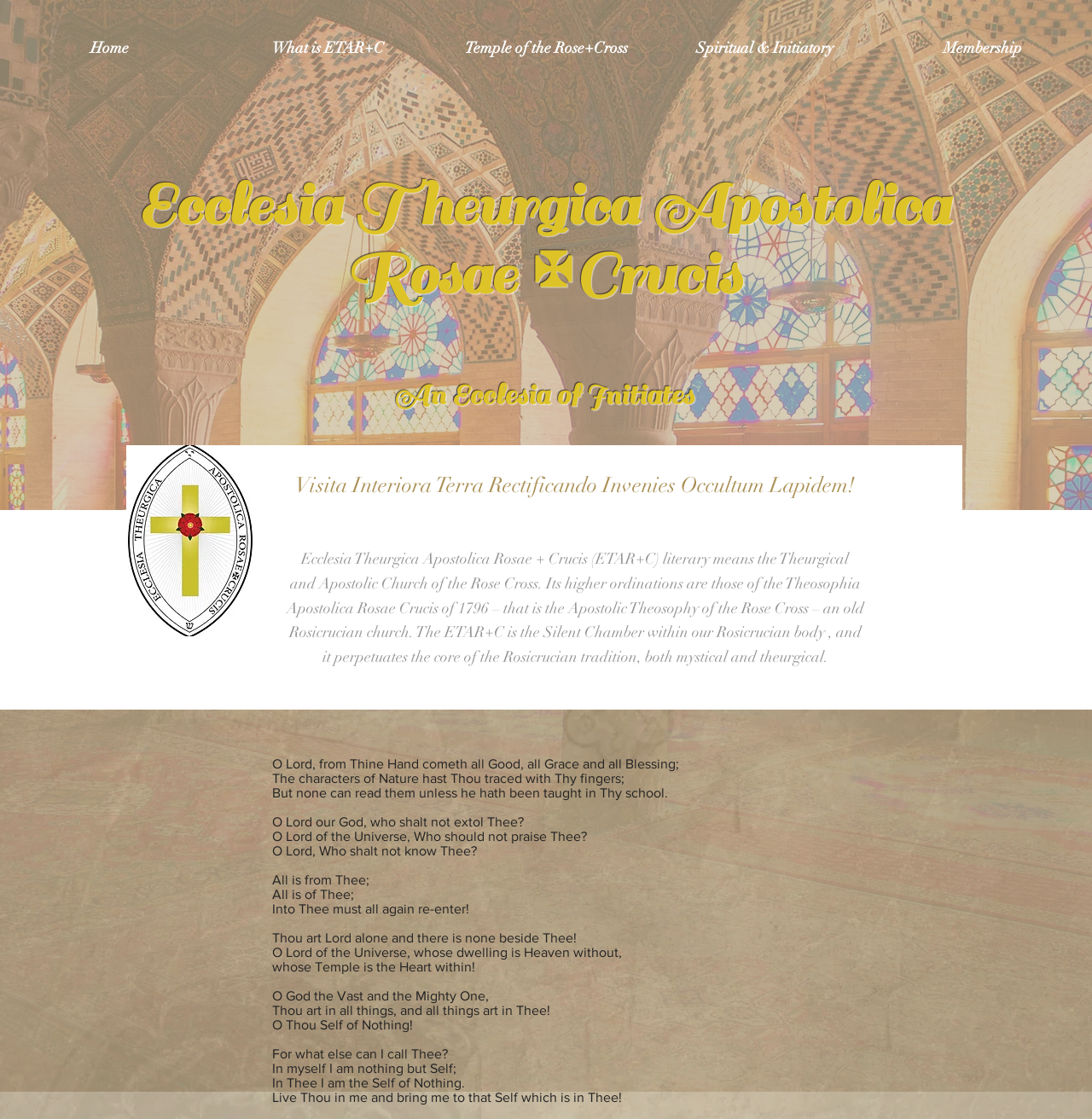Using the provided element description, identify the bounding box coordinates as (top-left x, top-left y, bottom-right x, bottom-right y). Ensure all values are between 0 and 1. Description: Home

[0.0, 0.02, 0.2, 0.066]